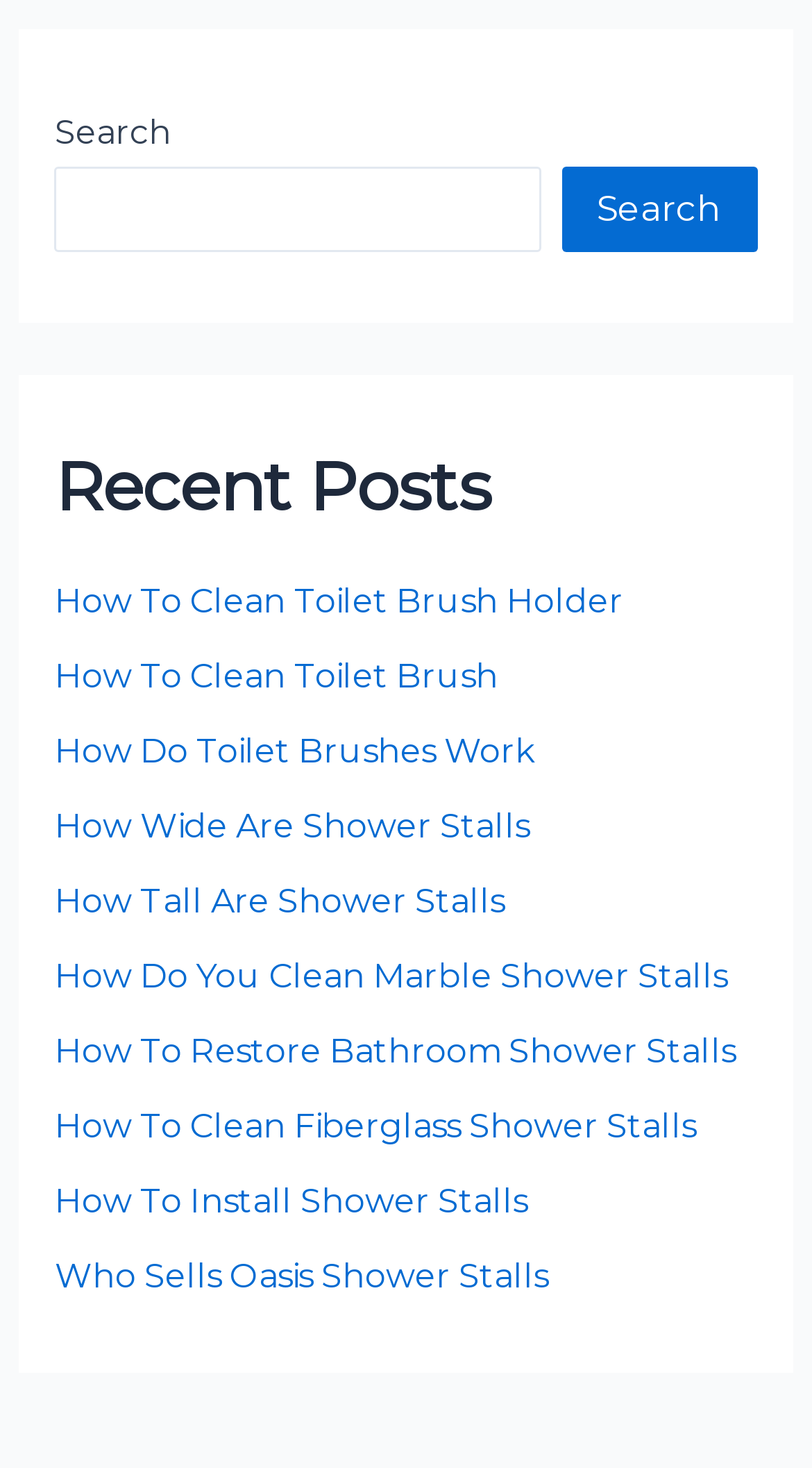Identify the bounding box coordinates of the element that should be clicked to fulfill this task: "Click the NWFC Logo". The coordinates should be provided as four float numbers between 0 and 1, i.e., [left, top, right, bottom].

None